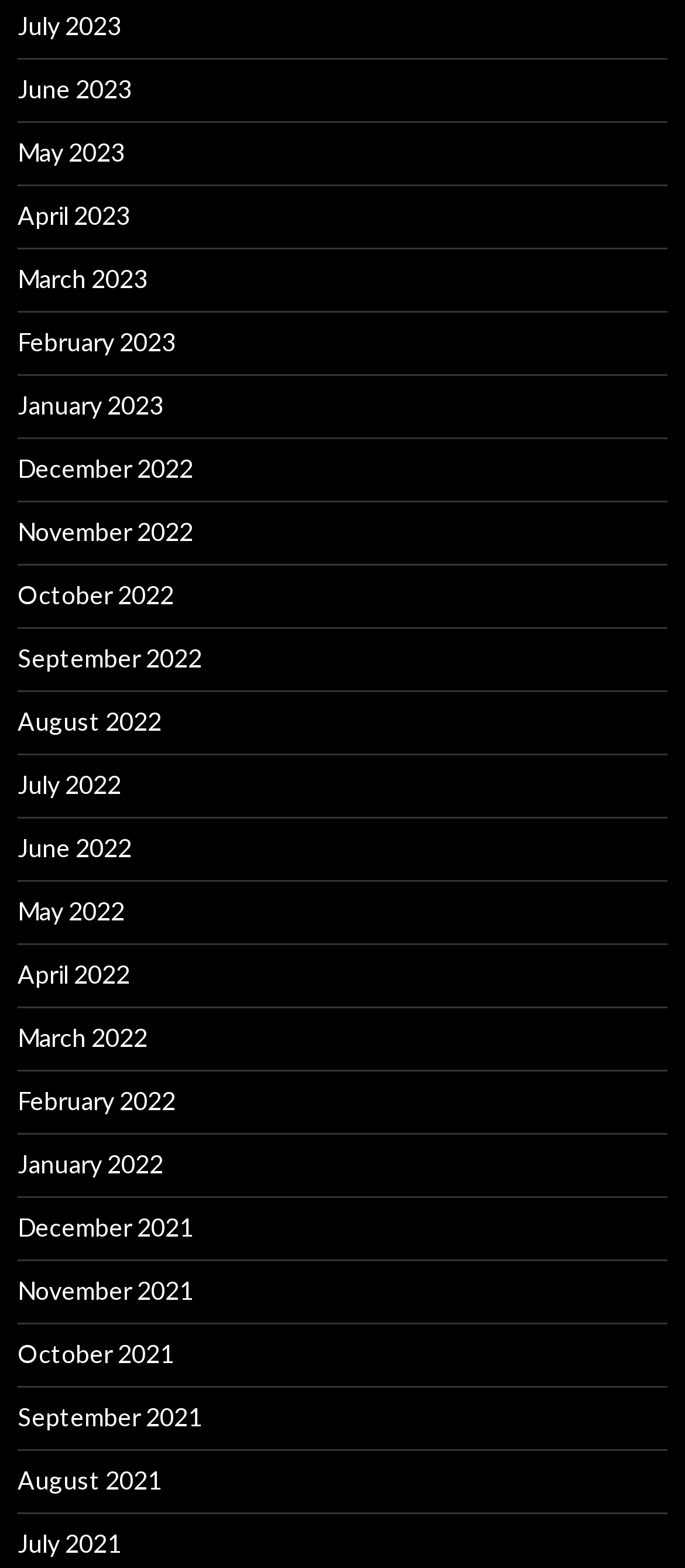Determine the bounding box coordinates for the area you should click to complete the following instruction: "view July 2023".

[0.026, 0.007, 0.177, 0.026]